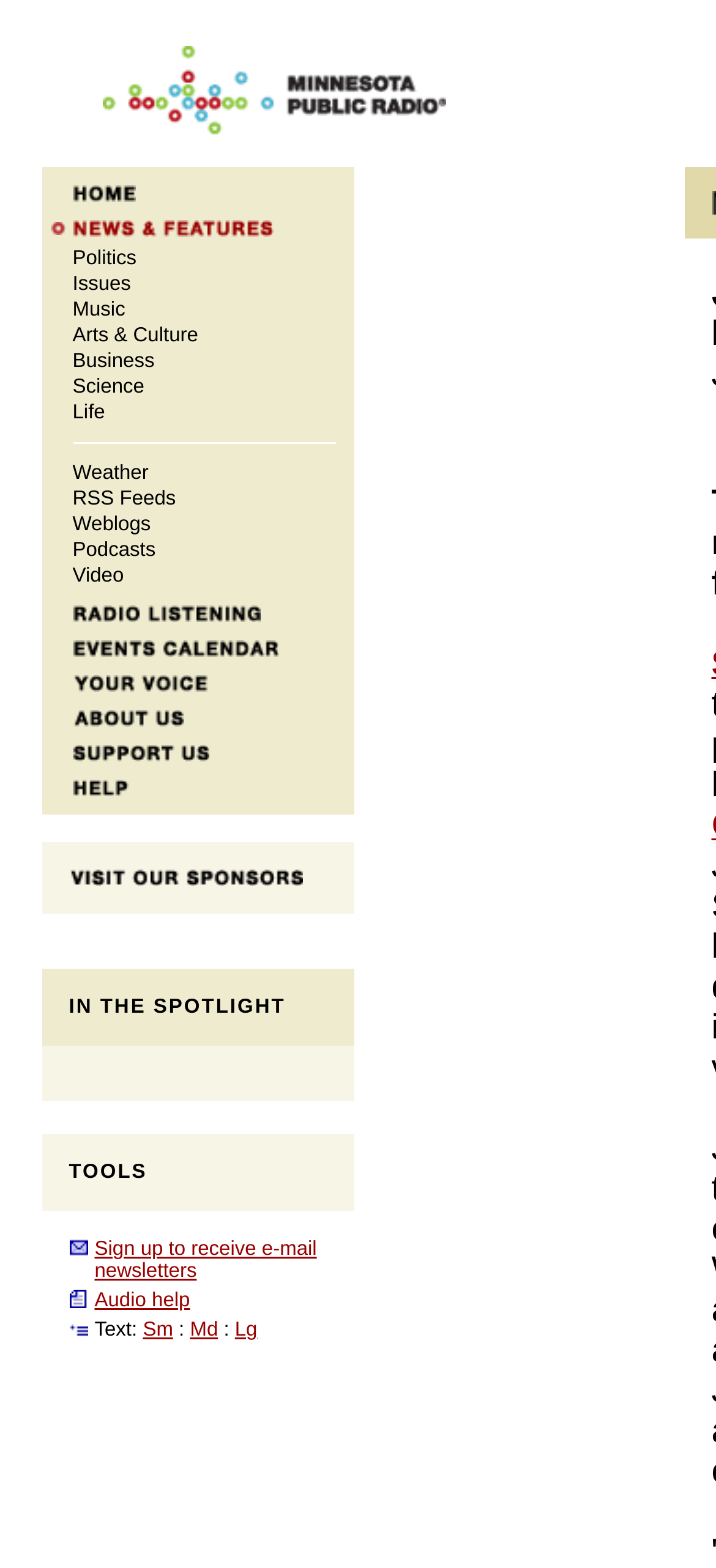Please specify the bounding box coordinates in the format (top-left x, top-left y, bottom-right x, bottom-right y), with all values as floating point numbers between 0 and 1. Identify the bounding box of the UI element described by: Weather

[0.101, 0.295, 0.207, 0.309]